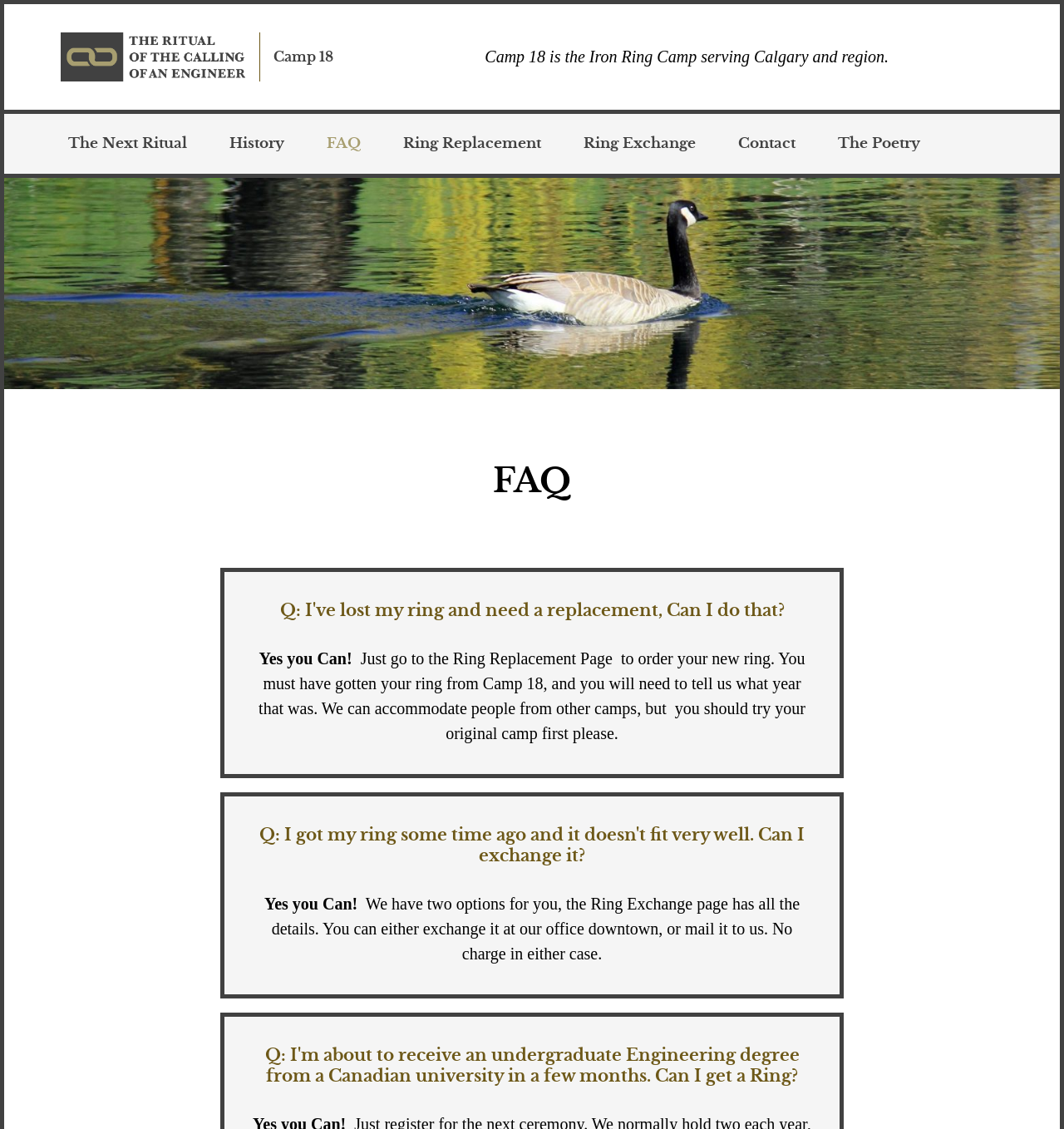Refer to the screenshot and give an in-depth answer to this question: Who can get a Ring?

According to the FAQ section, students who are about to receive an undergraduate Engineering degree from a Canadian university in a few months can get a Ring.